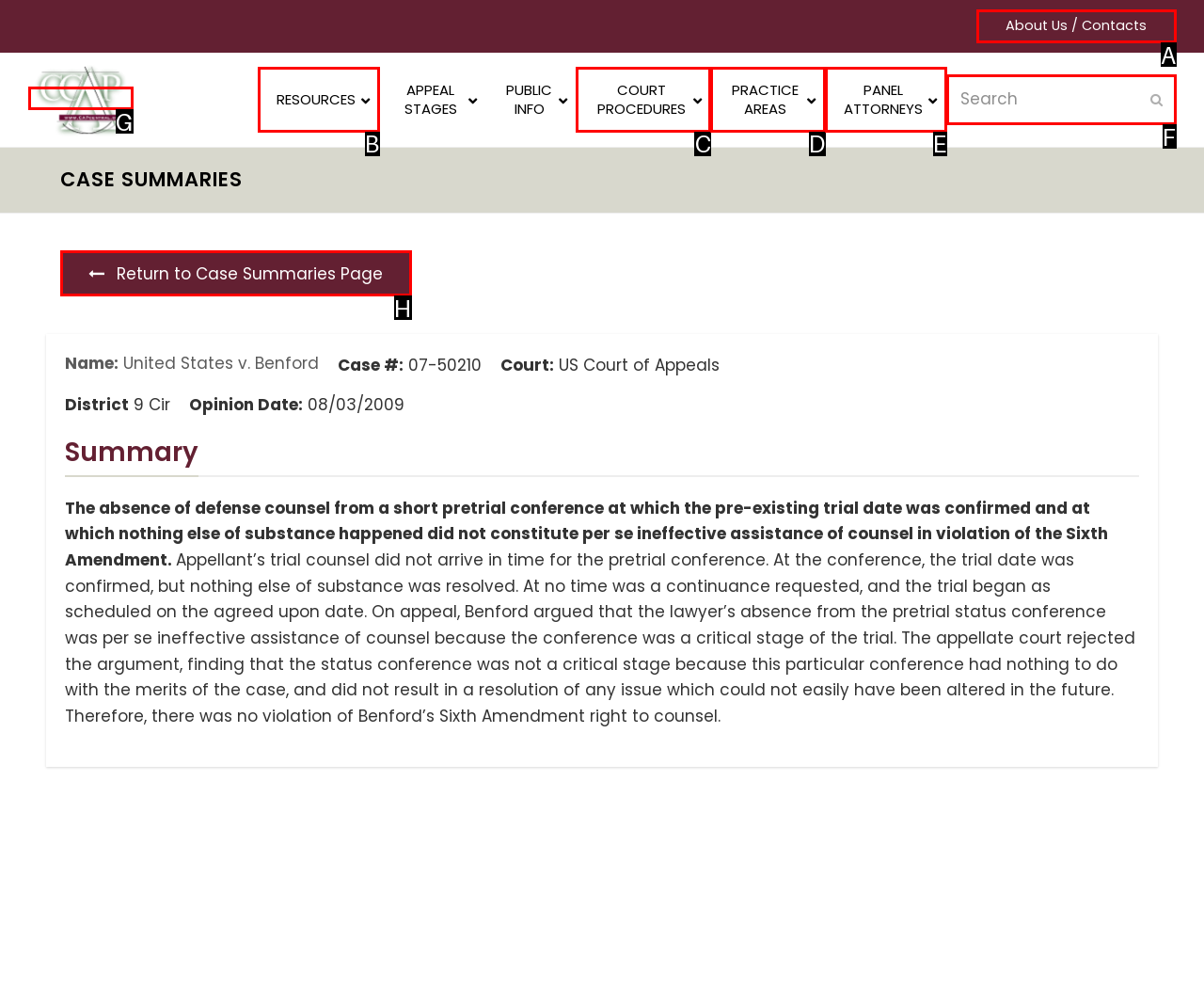Point out the option that best suits the description: Return to Case Summaries Page
Indicate your answer with the letter of the selected choice.

H